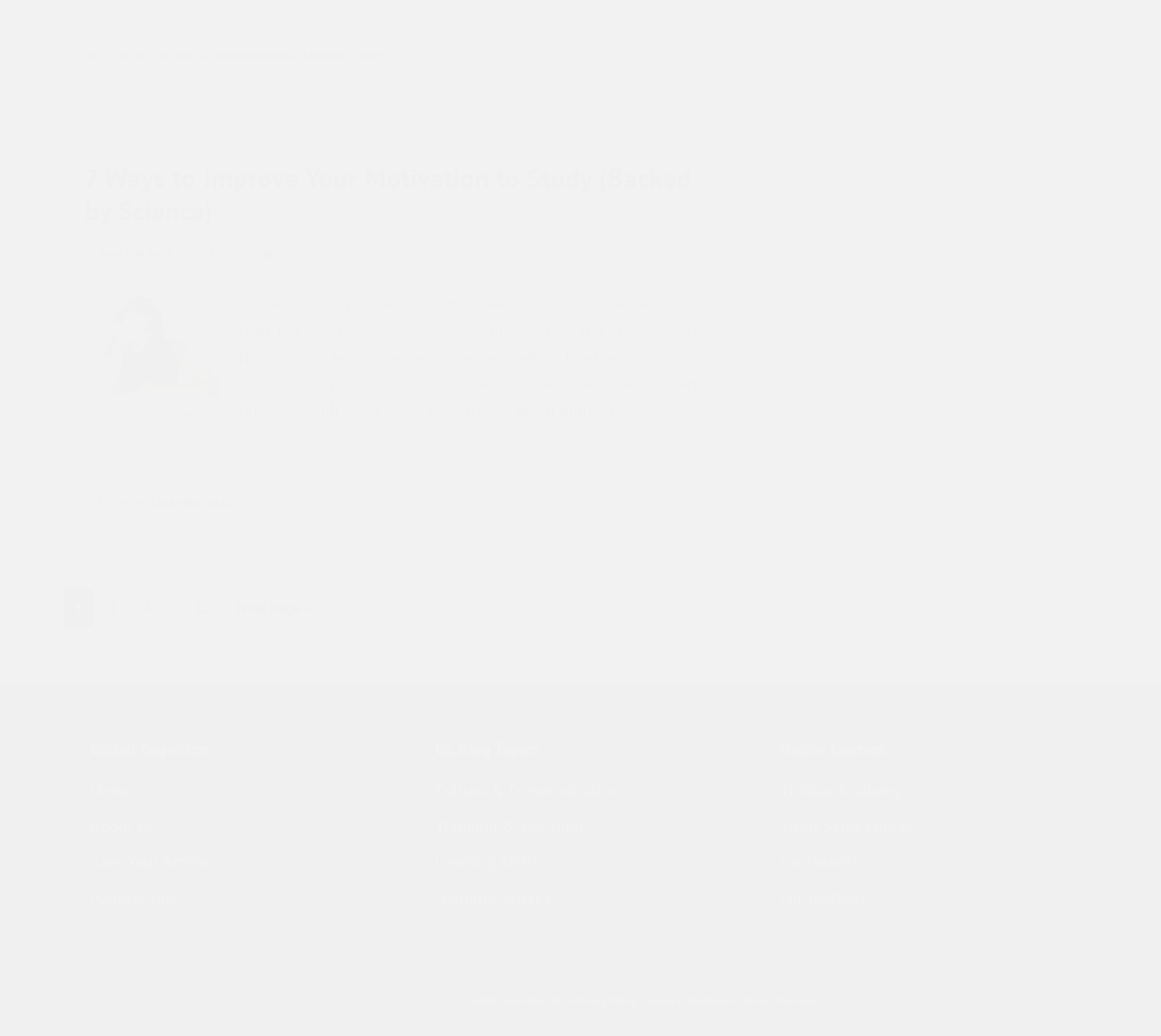What is the category of the article?
Please provide a comprehensive answer based on the information in the image.

The category of the article can be determined by looking at the text 'FILED UNDER: LEARNING SKILLS' which is located at the bottom of the article.